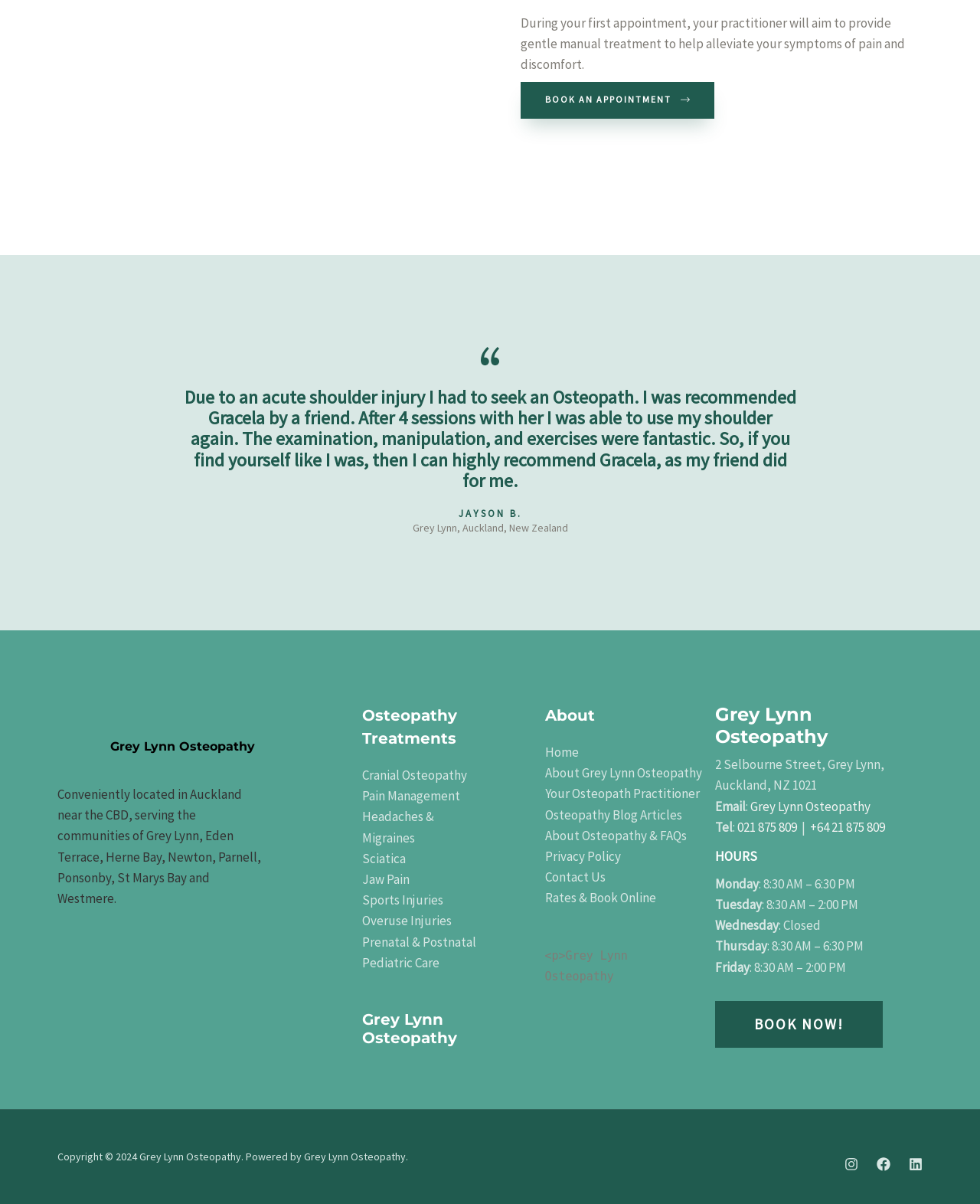What is the address of the clinic?
Using the image as a reference, give an elaborate response to the question.

The address of the clinic can be found in the footer section of the webpage, which lists the address as '2 Selbourne Street, Grey Lynn, Auckland, NZ 1021'.